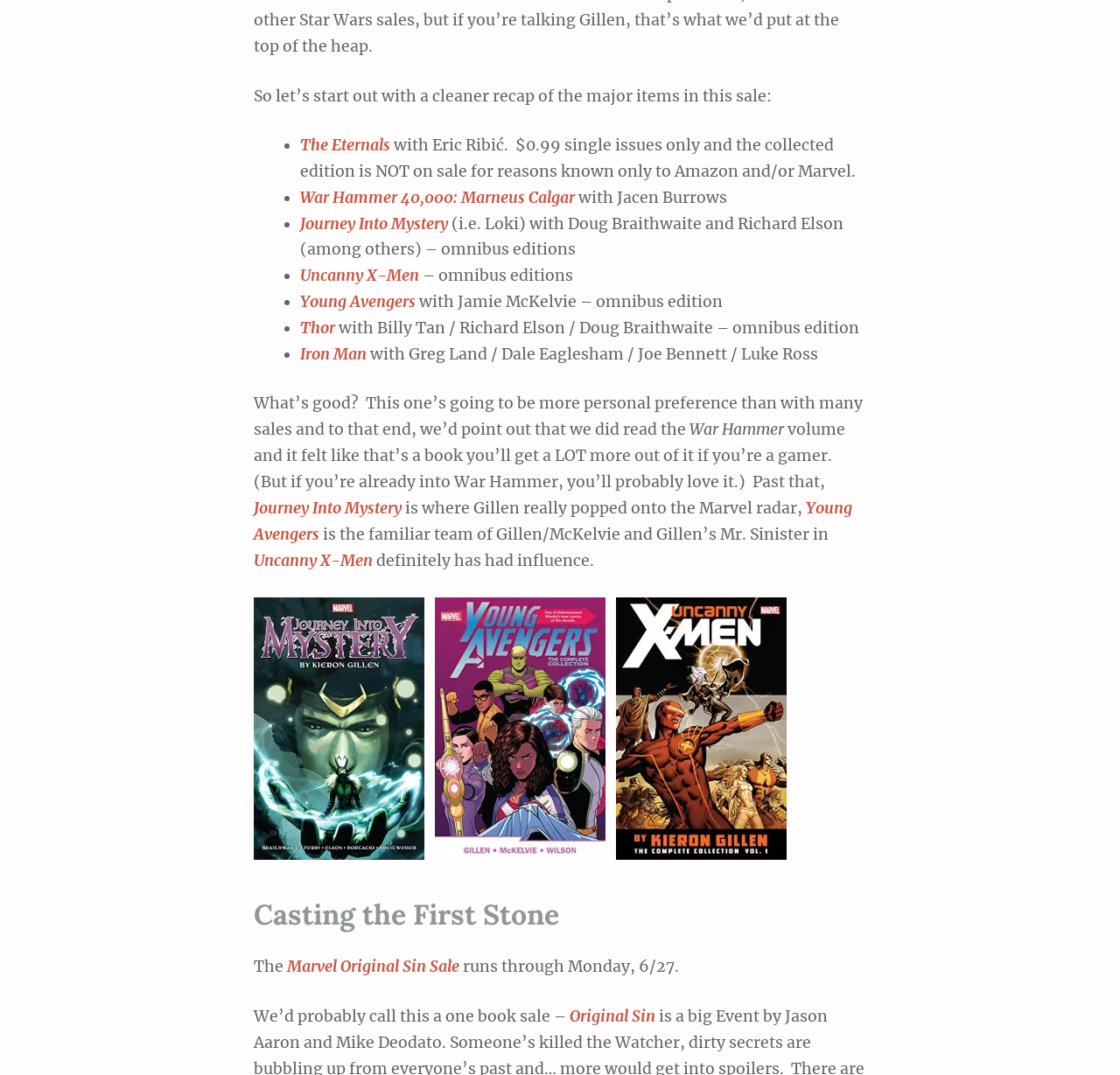Identify the bounding box coordinates of the clickable region to carry out the given instruction: "Leave a reply".

None